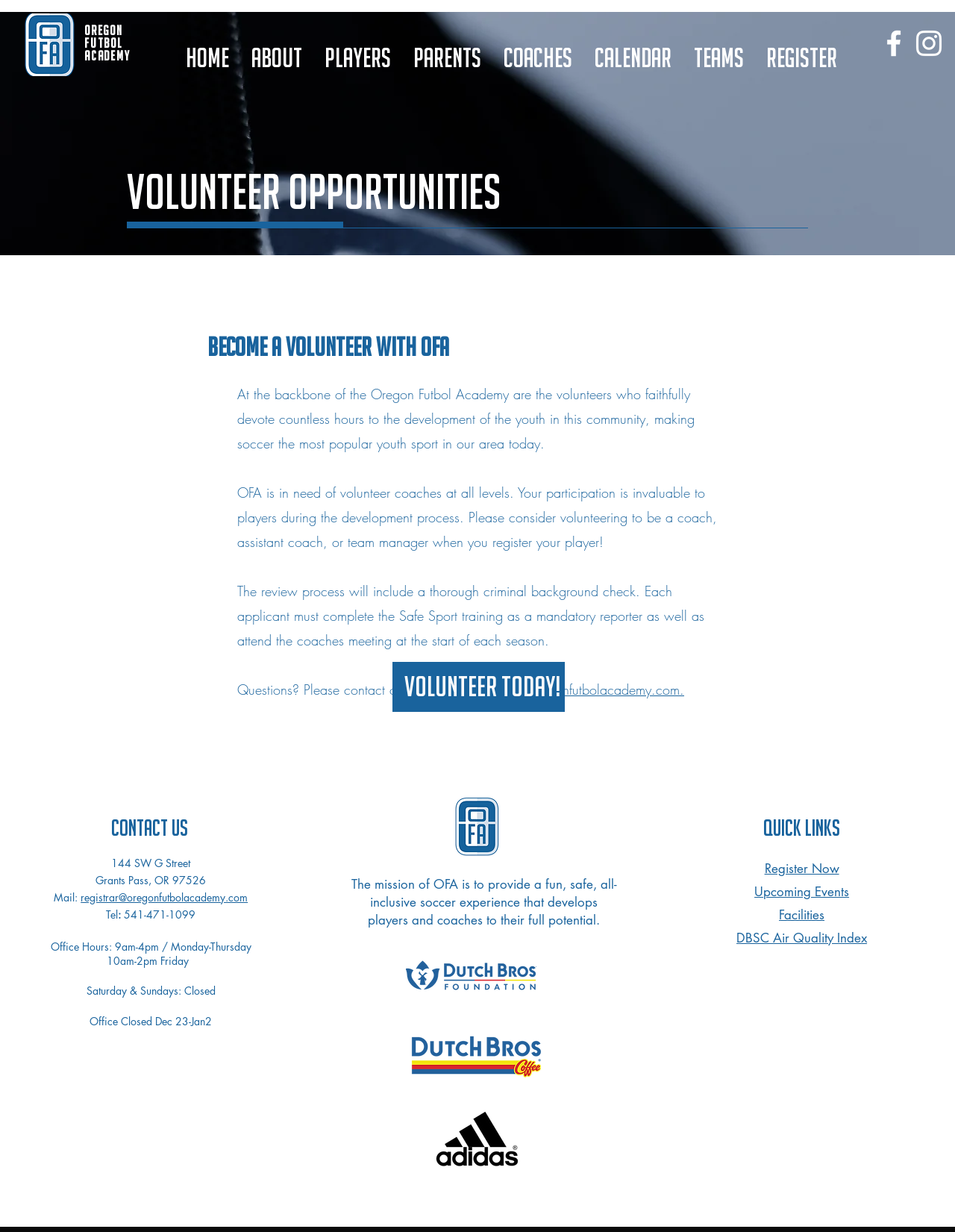Determine the bounding box coordinates of the clickable element to complete this instruction: "Visit the 'Facilities' page". Provide the coordinates in the format of four float numbers between 0 and 1, [left, top, right, bottom].

[0.816, 0.731, 0.863, 0.75]